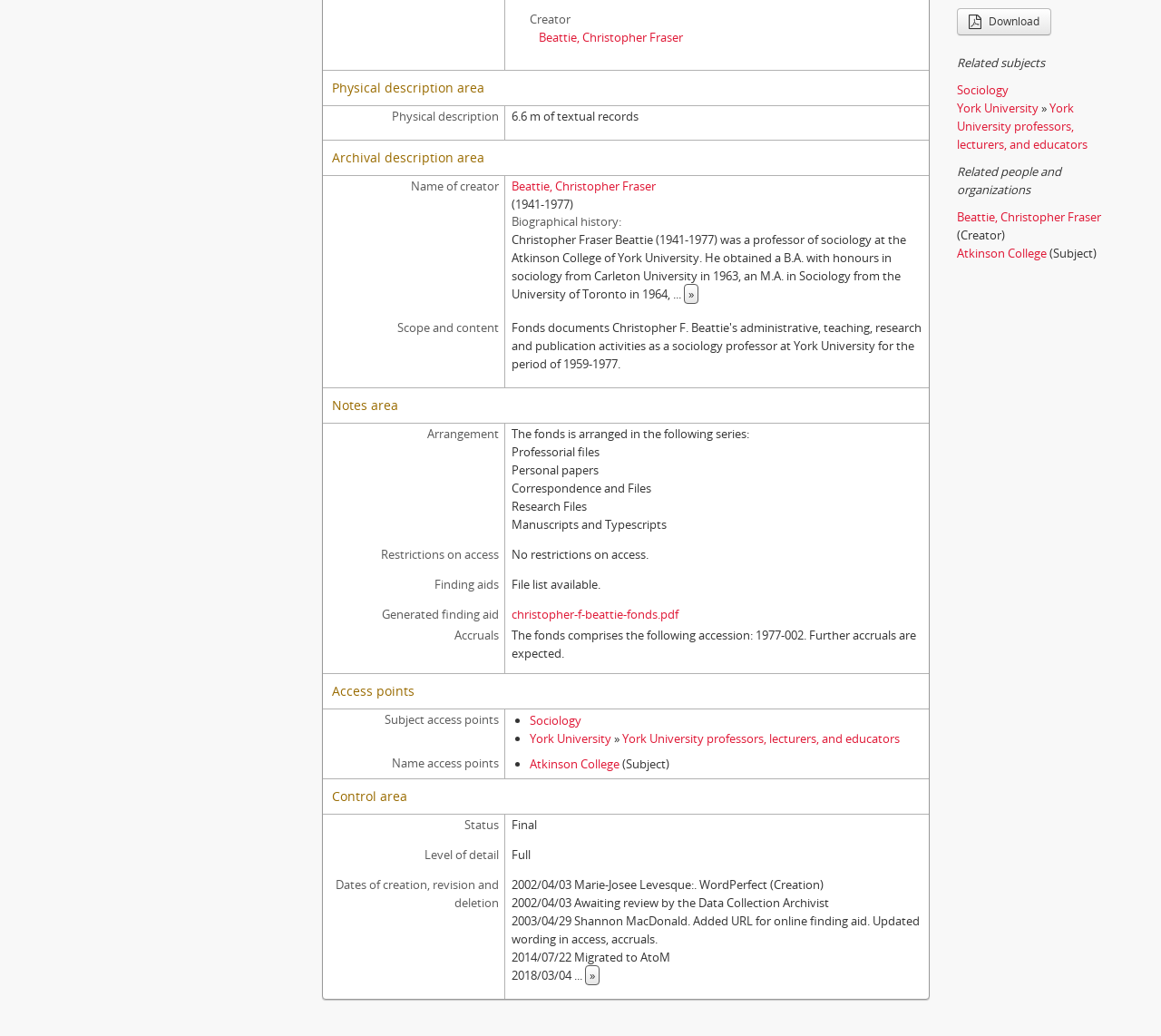Extract the bounding box coordinates of the UI element described: "Terms & Conditions". Provide the coordinates in the format [left, top, right, bottom] with values ranging from 0 to 1.

None